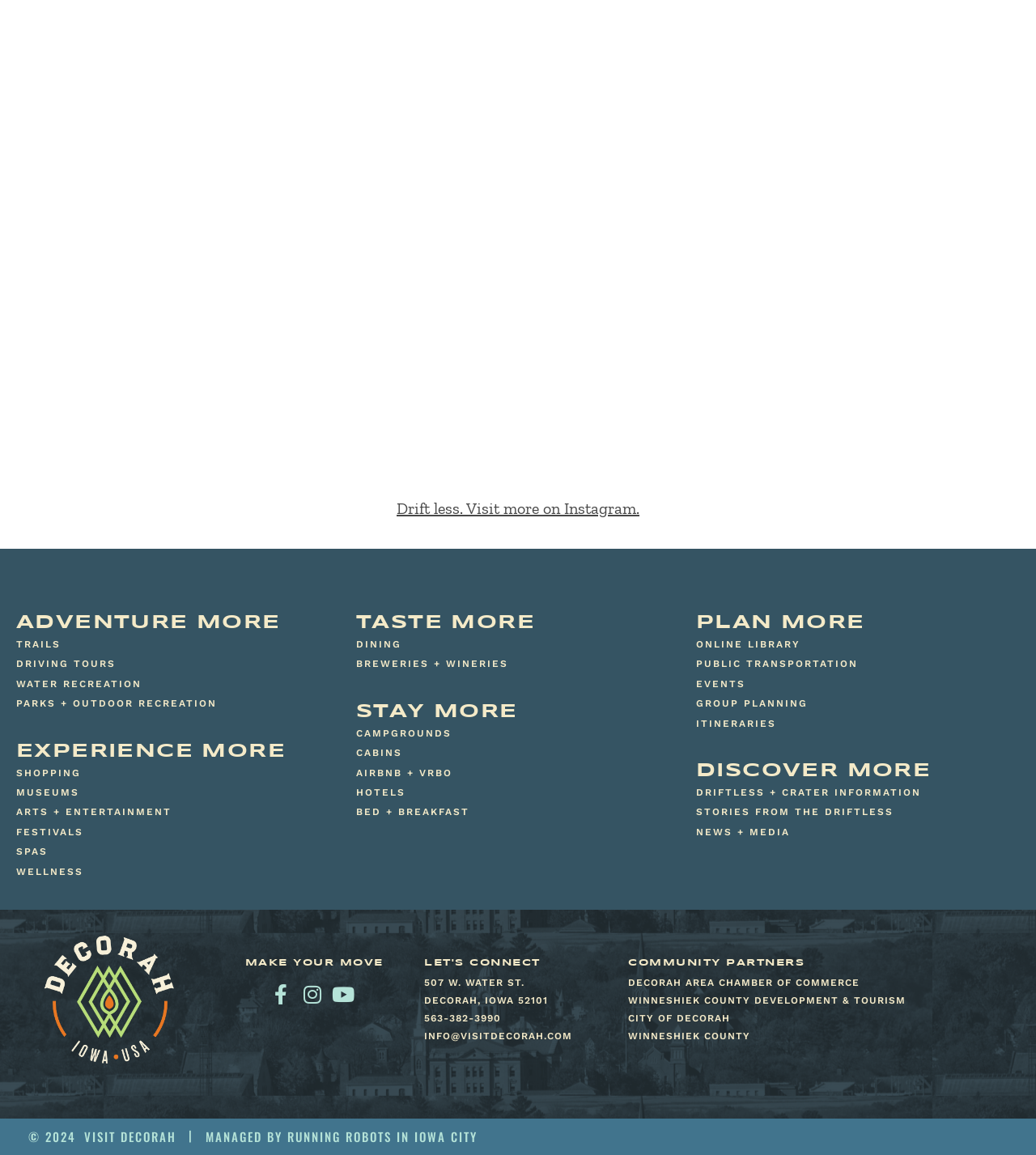Determine the bounding box coordinates of the area to click in order to meet this instruction: "Learn about community partners".

[0.606, 0.83, 0.777, 0.837]